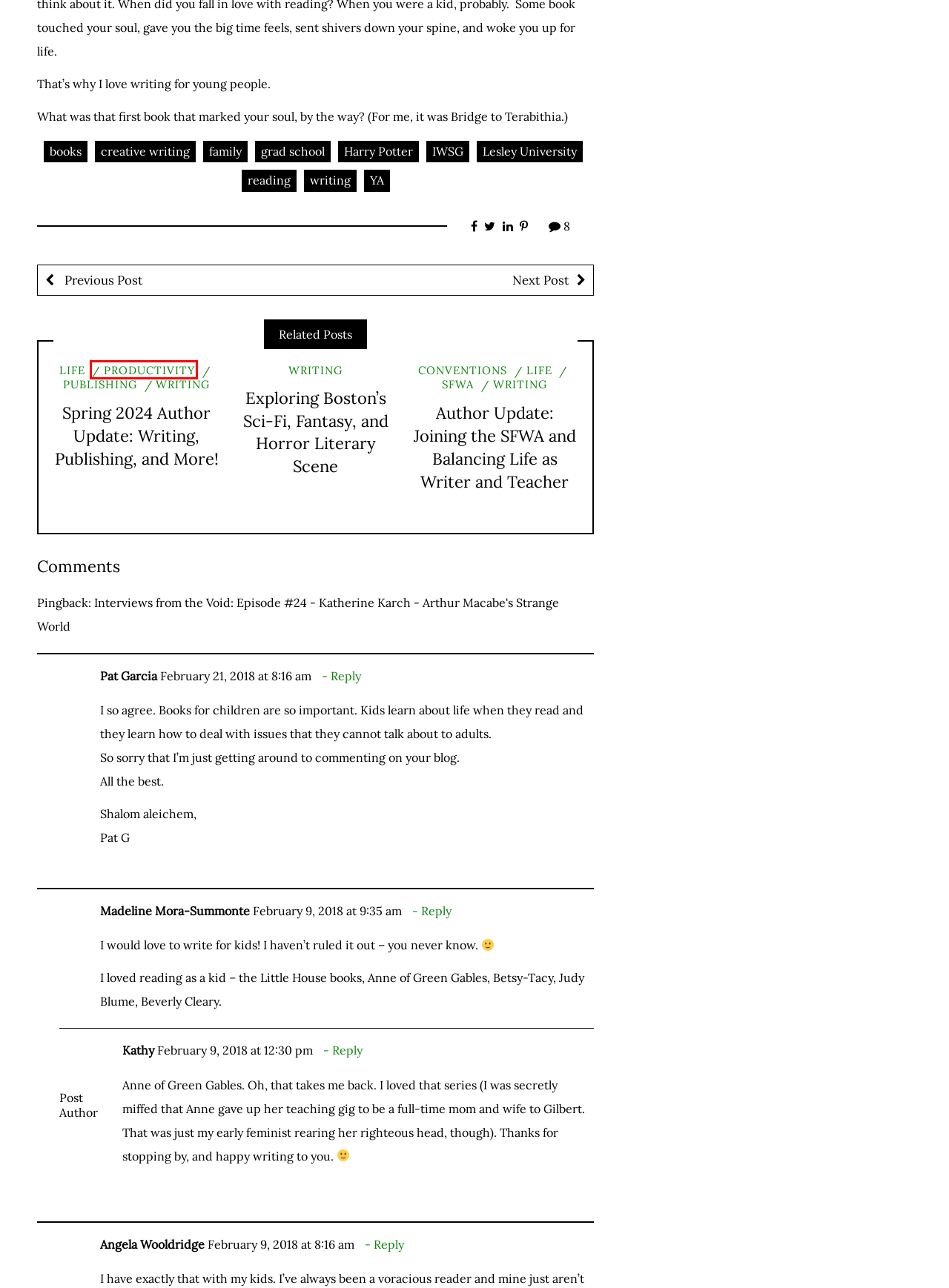Given a screenshot of a webpage with a red bounding box highlighting a UI element, determine which webpage description best matches the new webpage that appears after clicking the highlighted element. Here are the candidates:
A. family Archives – Katherine Karch
B. Productivity Archives – Katherine Karch
C. Boskone 2018 - A Phenomenal SFF Writers Convention – Katherine Karch
D. SFWA Archives – Katherine Karch
E. Write in the Morning to Maximize Productivity – Katherine Karch
F. Harry Potter Archives – Katherine Karch
G. Life Archives – Katherine Karch
H. writing Archives – Katherine Karch

B